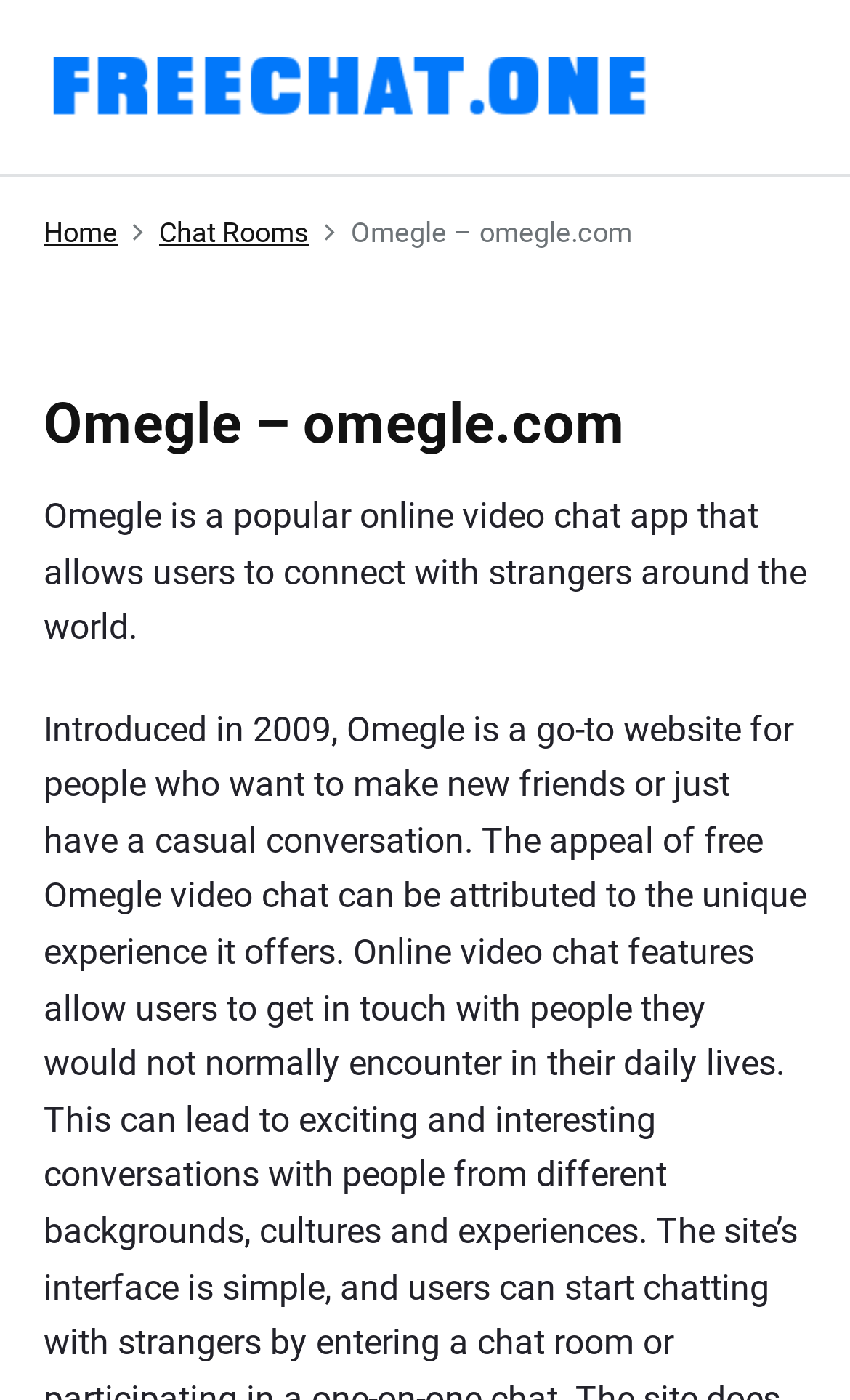How many links are in the top navigation bar?
Please respond to the question with a detailed and thorough explanation.

There are two links in the top navigation bar, which are 'Home' and 'Chat Rooms', indicated by the element types 'link' and the bounding box coordinates [0.051, 0.151, 0.138, 0.183] and [0.187, 0.151, 0.364, 0.183] respectively.